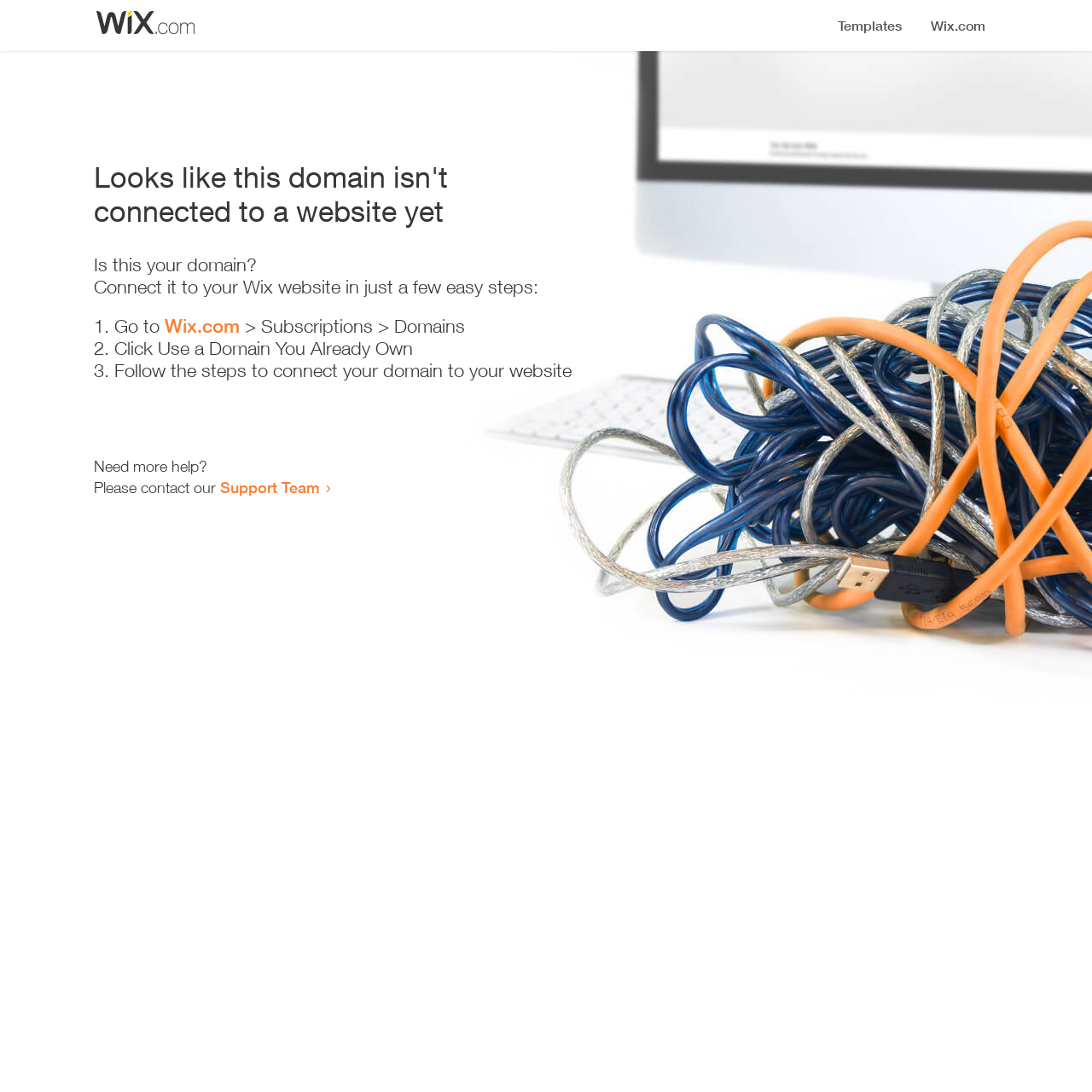Given the description: "March 29, 2024 (Good Friday)", determine the bounding box coordinates of the UI element. The coordinates should be formatted as four float numbers between 0 and 1, [left, top, right, bottom].

None